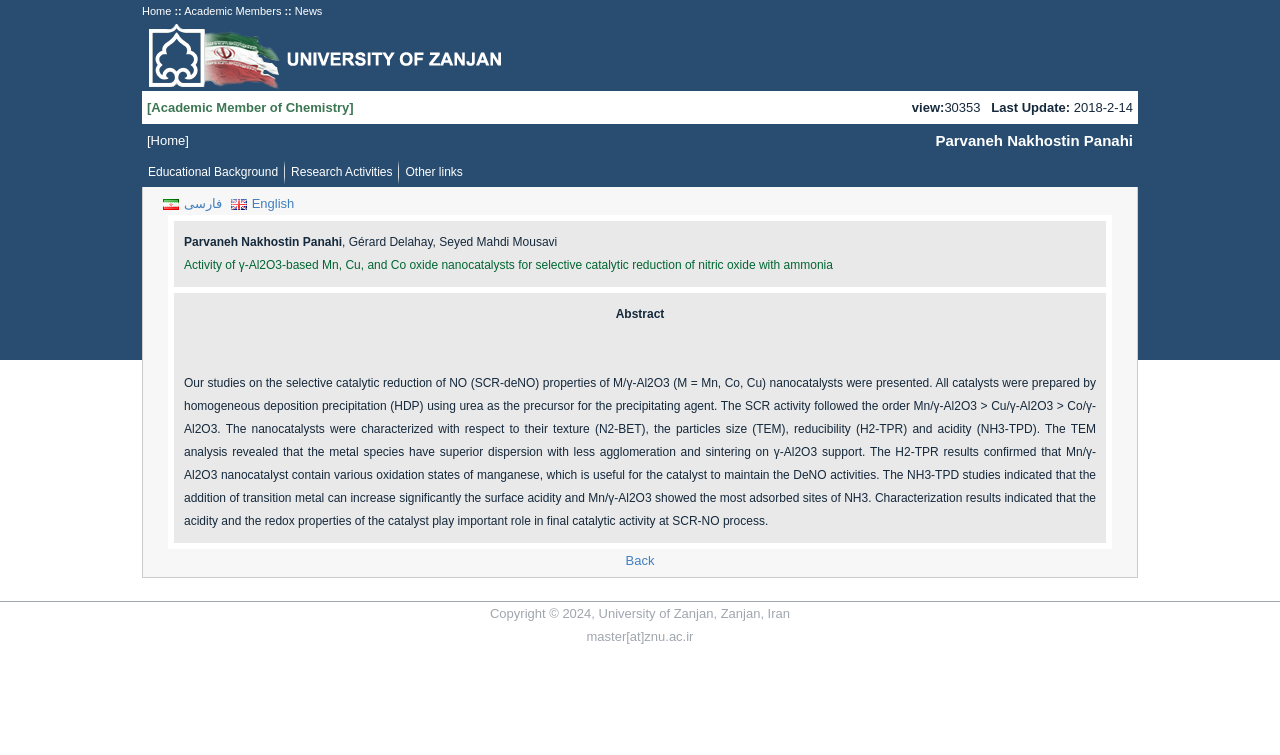Specify the bounding box coordinates of the area to click in order to follow the given instruction: "Click on Home."

[0.111, 0.007, 0.134, 0.023]